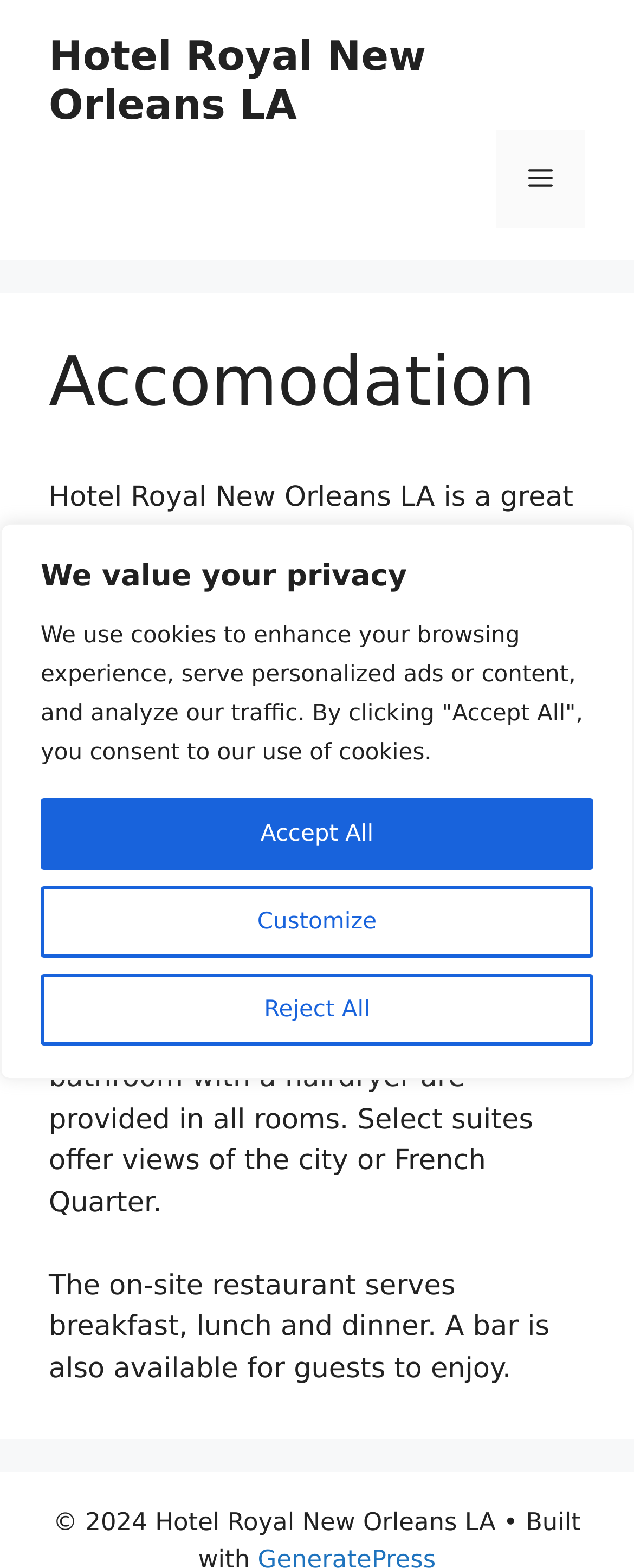Give a one-word or short-phrase answer to the following question: 
What is the copyright year of the hotel's website?

2024